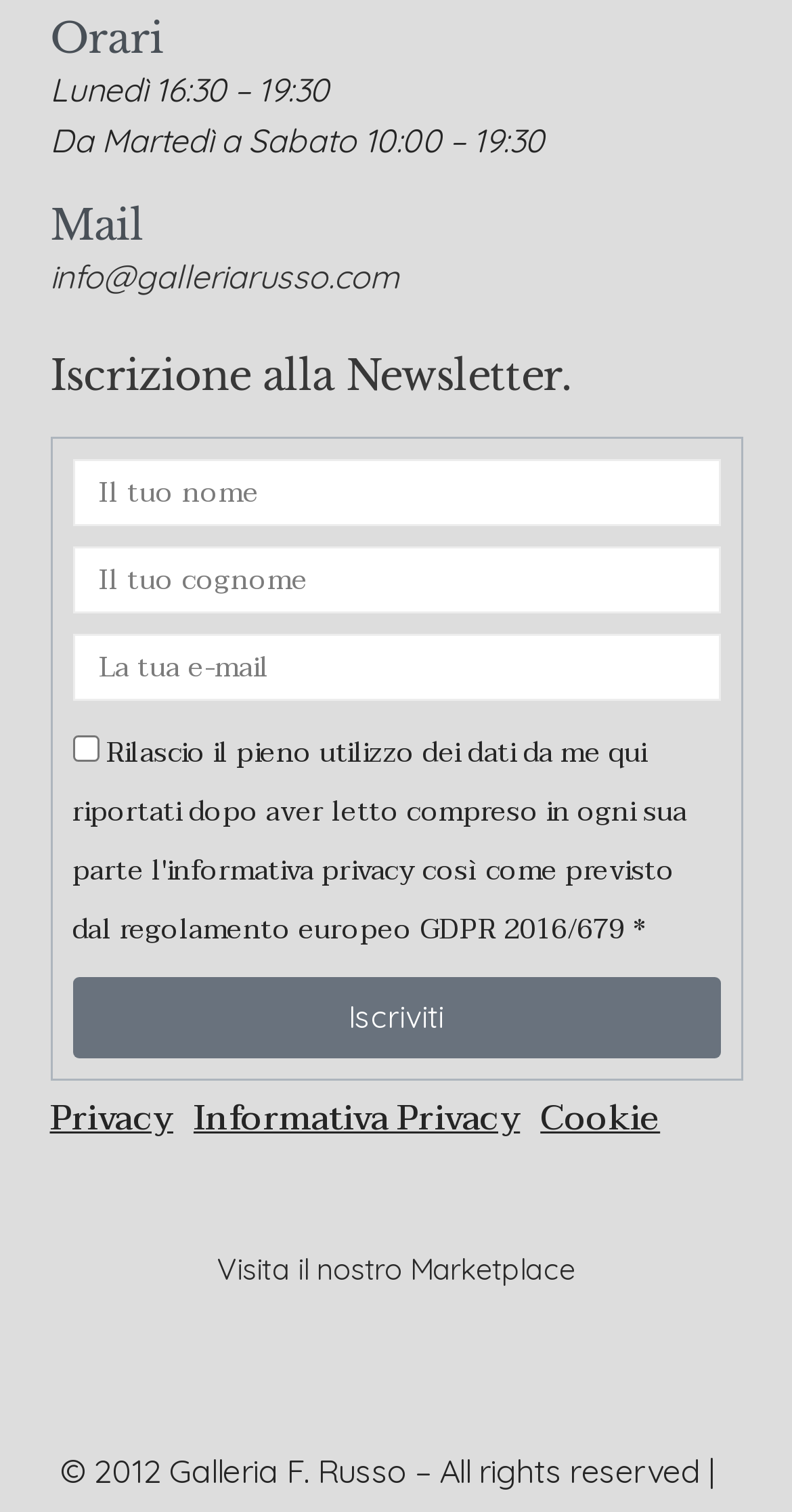Predict the bounding box for the UI component with the following description: "Informativa Privacy".

[0.244, 0.72, 0.657, 0.759]